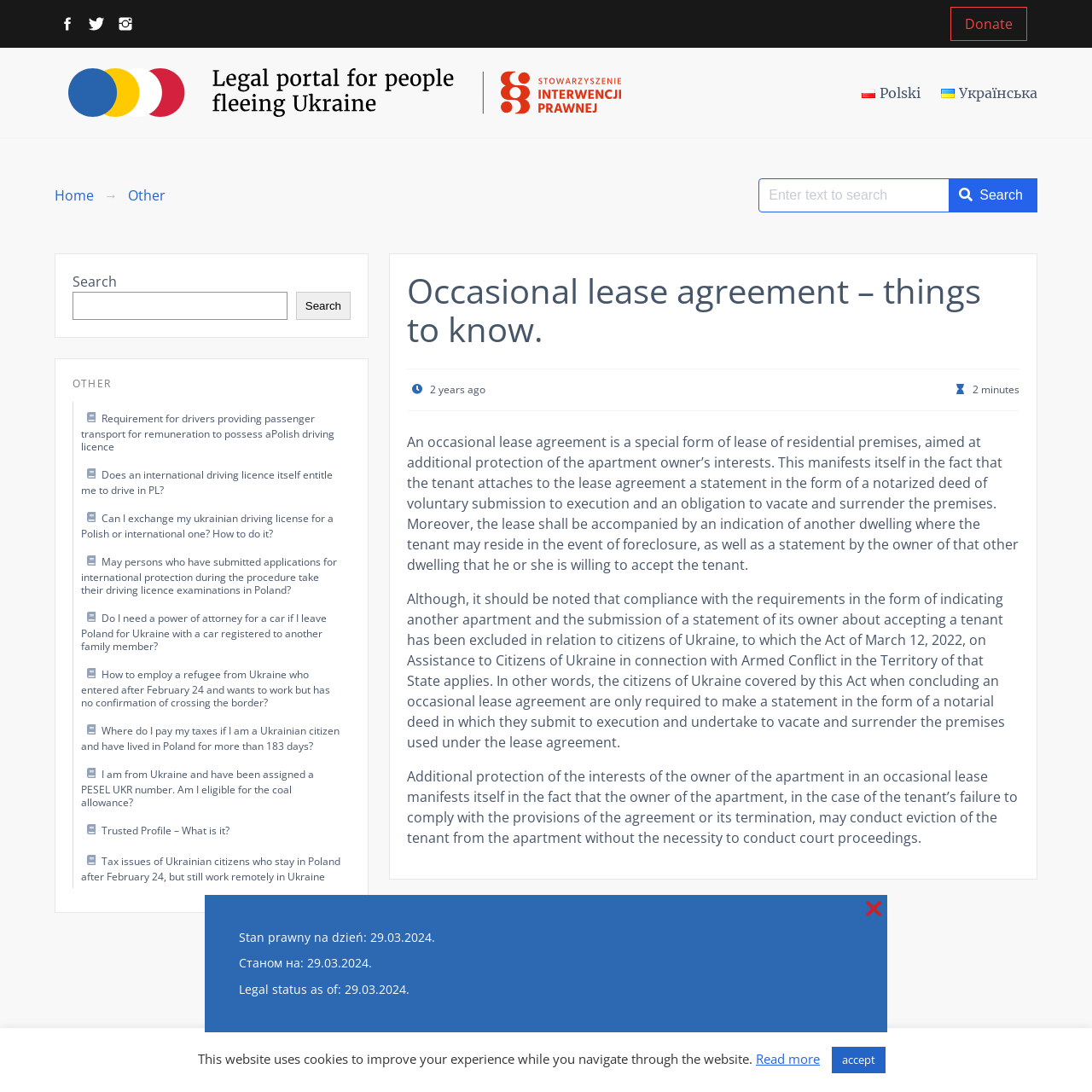Please find the bounding box coordinates of the element that must be clicked to perform the given instruction: "Read about Occasional lease agreement". The coordinates should be four float numbers from 0 to 1, i.e., [left, top, right, bottom].

[0.373, 0.249, 0.934, 0.319]